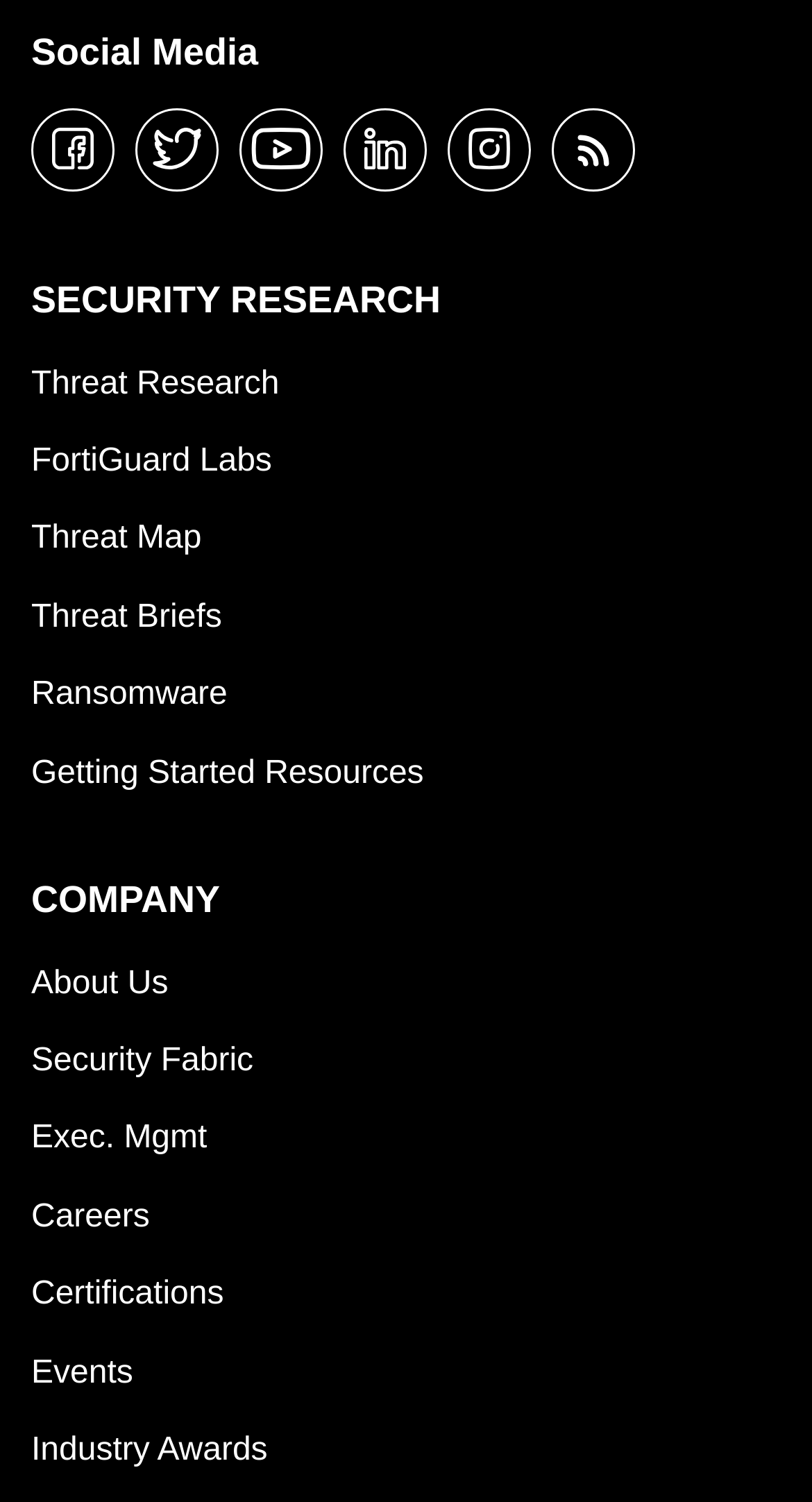Given the description "Events", determine the bounding box of the corresponding UI element.

[0.038, 0.888, 0.164, 0.94]